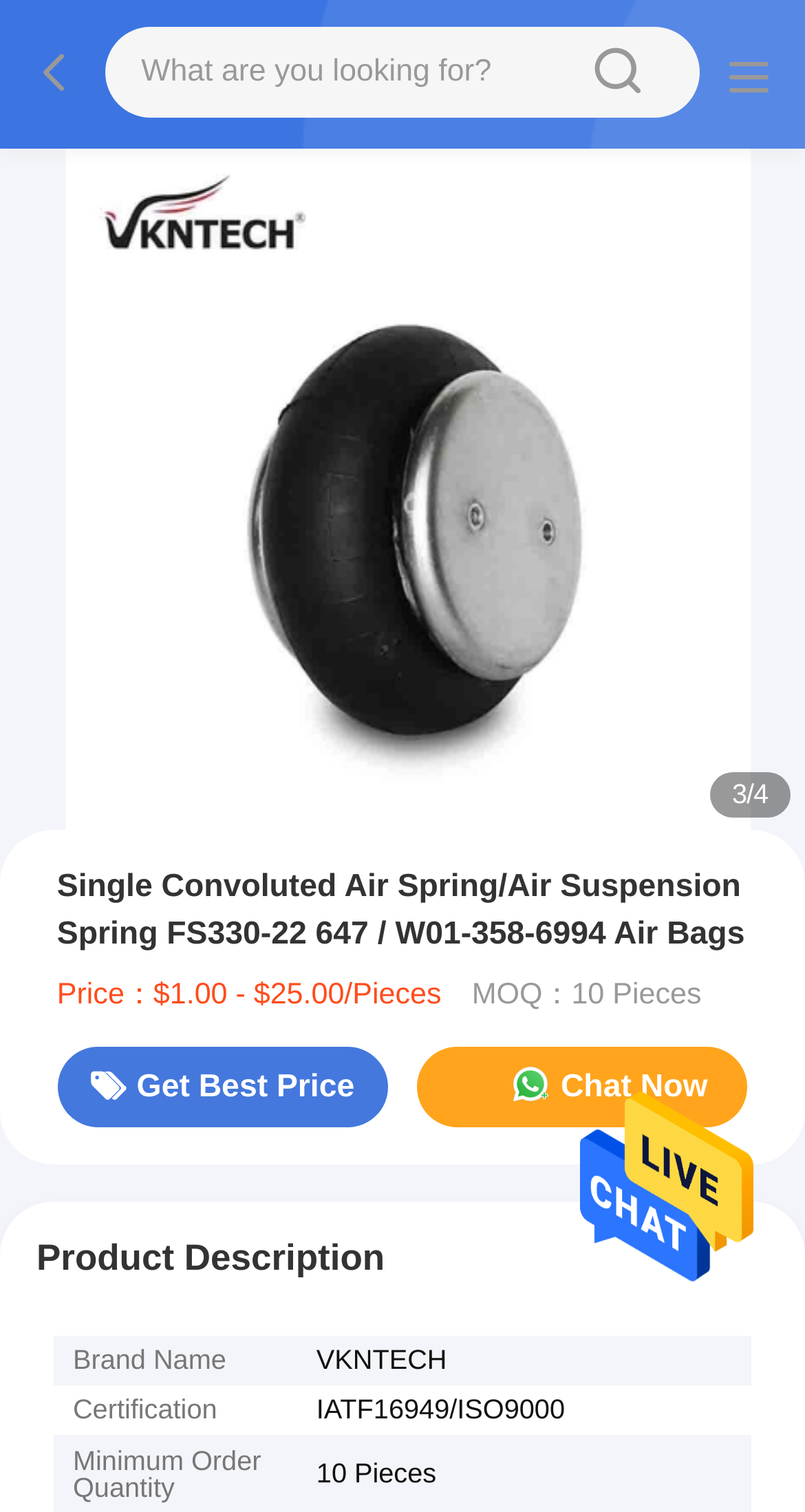What is the minimum order quantity of the air spring?
Can you provide an in-depth and detailed response to the question?

I found the minimum order quantity by looking at the StaticText element with the text 'MOQ：10 Pieces' which is located at [0.586, 0.647, 0.871, 0.669] on the webpage.